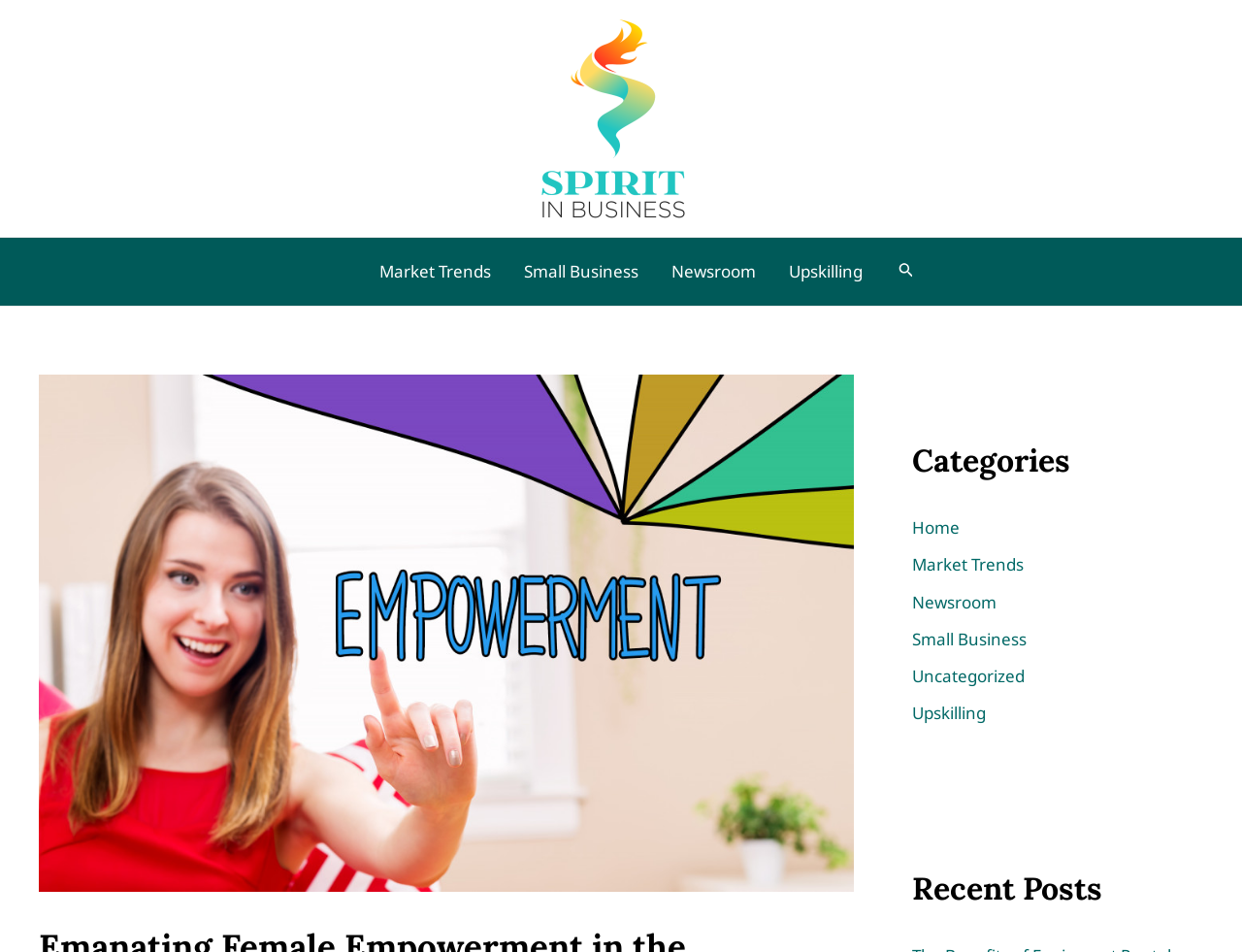Locate the bounding box coordinates of the area to click to fulfill this instruction: "view Market Trends". The bounding box should be presented as four float numbers between 0 and 1, in the order [left, top, right, bottom].

[0.292, 0.25, 0.409, 0.321]